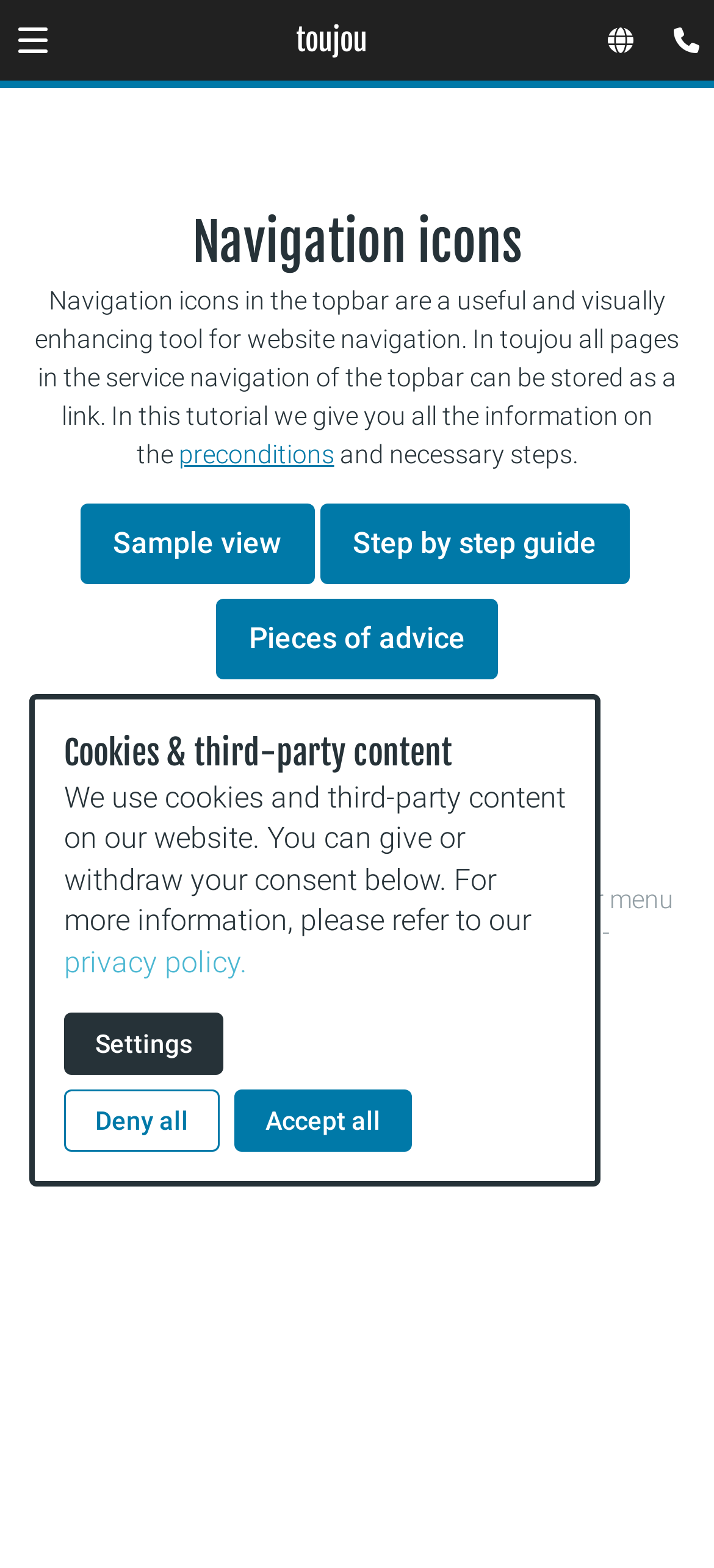Given the element description "toujou", identify the bounding box of the corresponding UI element.

[0.414, 0.0, 0.514, 0.051]